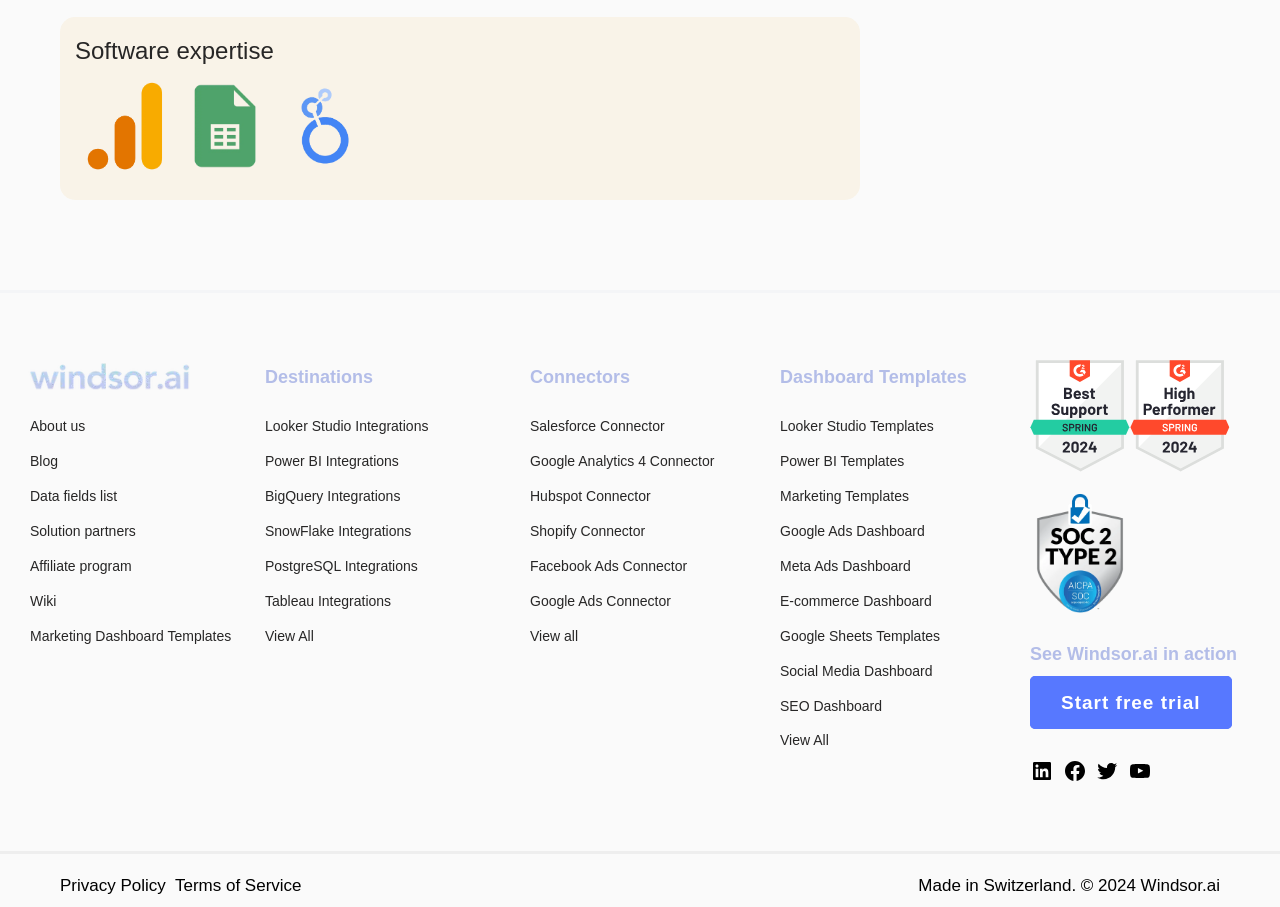For the following element description, predict the bounding box coordinates in the format (top-left x, top-left y, bottom-right x, bottom-right y). All values should be floating point numbers between 0 and 1. Description: Wiki

[0.023, 0.654, 0.044, 0.671]